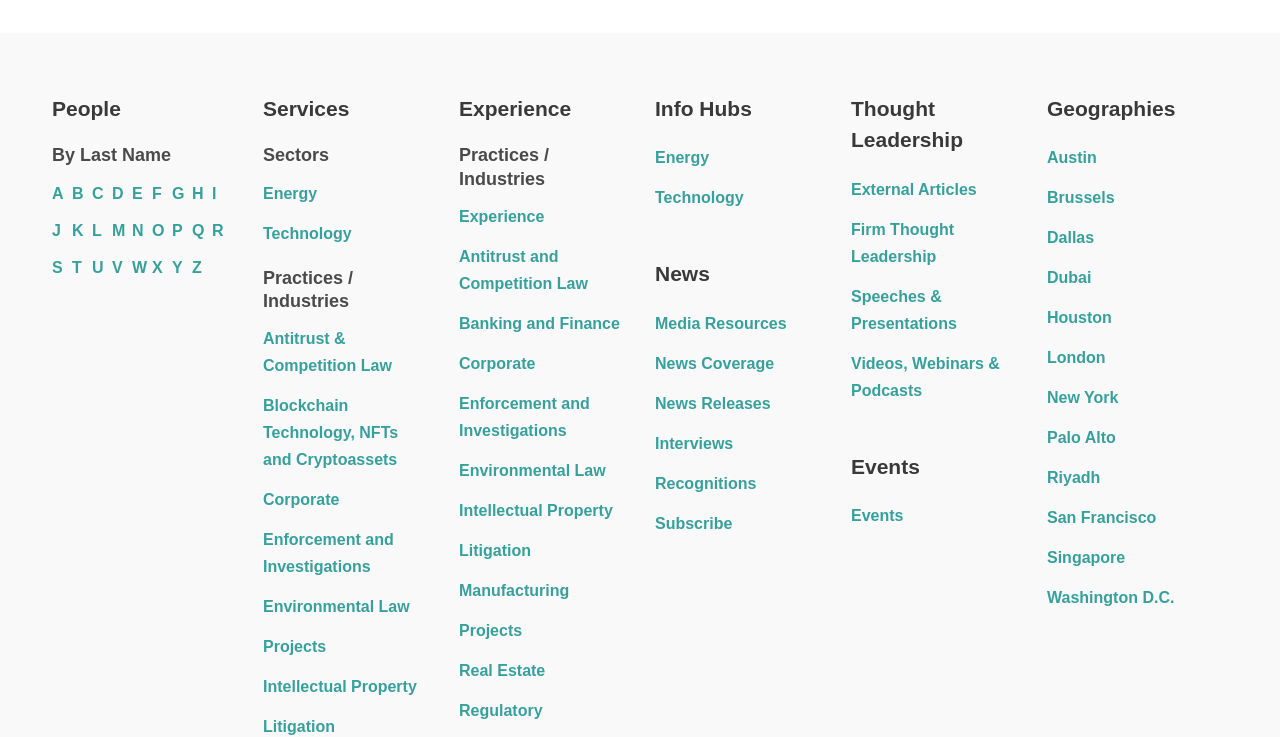Answer succinctly with a single word or phrase:
What are the main services offered?

Energy, Technology, etc.